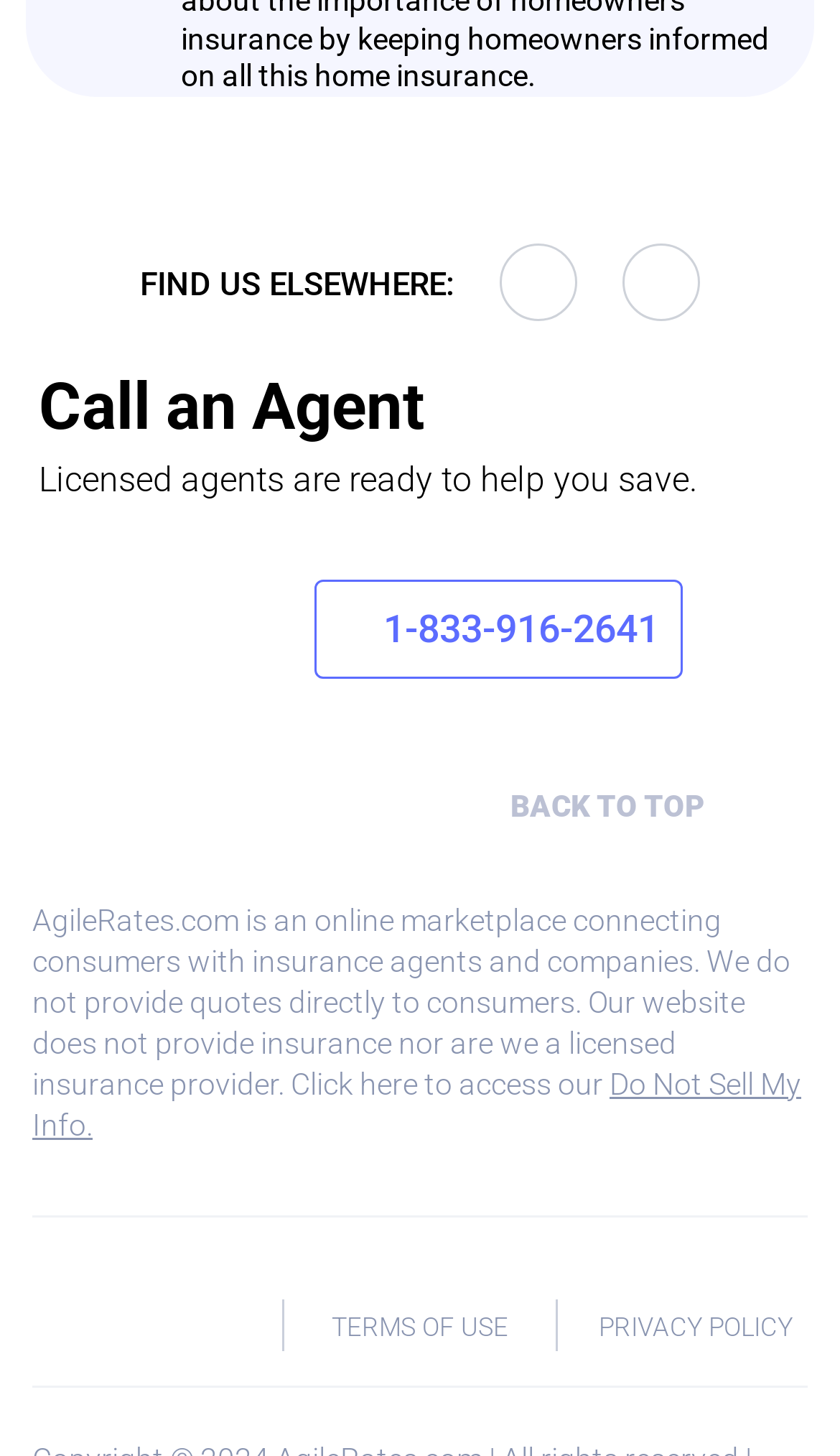What is the purpose of AgileRates.com?
Could you answer the question in a detailed manner, providing as much information as possible?

I found this information by reading the StaticText element that describes the purpose of AgileRates.com, which is an online marketplace connecting consumers with insurance agents and companies.